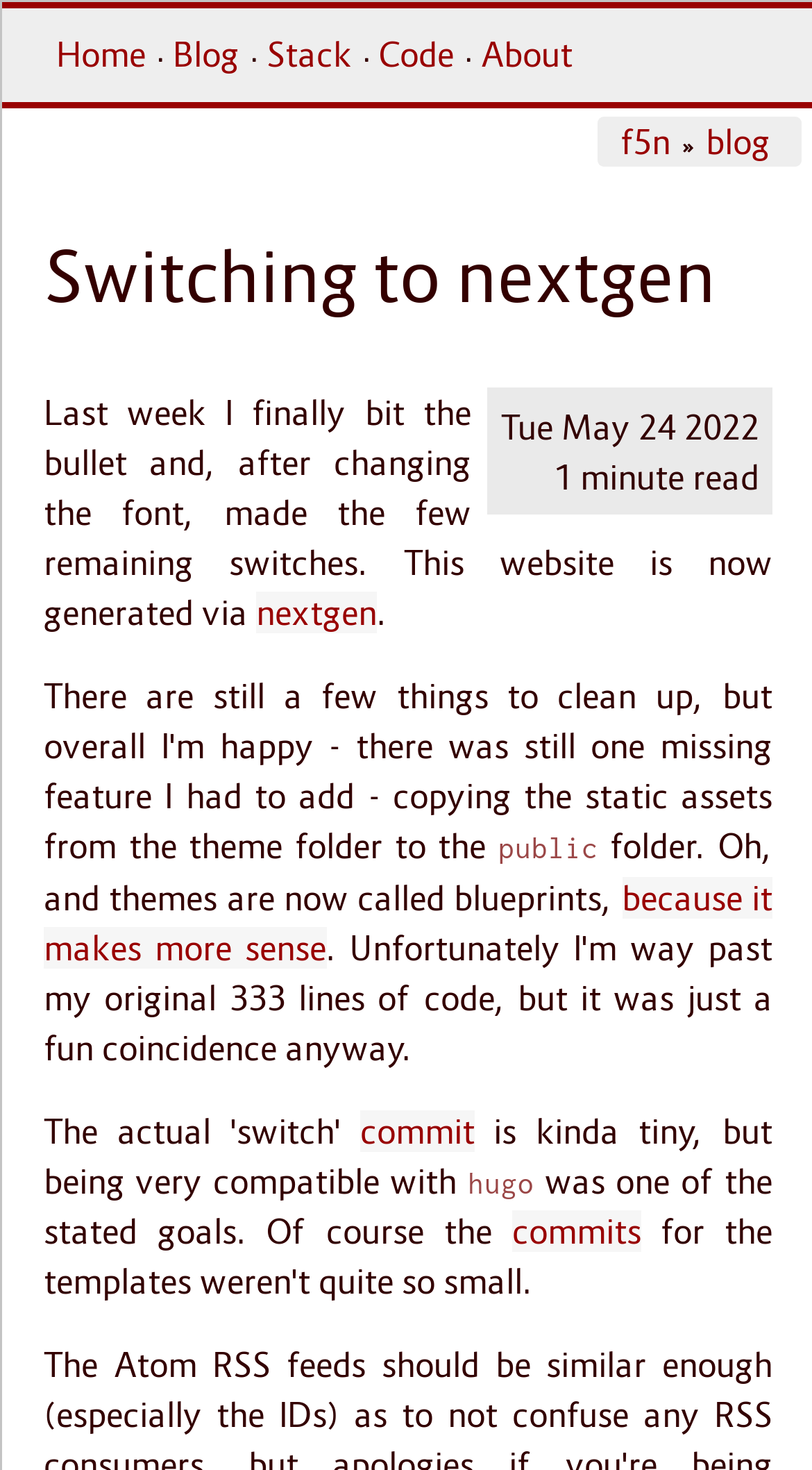Please determine the bounding box coordinates of the section I need to click to accomplish this instruction: "learn about the author".

[0.592, 0.023, 0.705, 0.051]